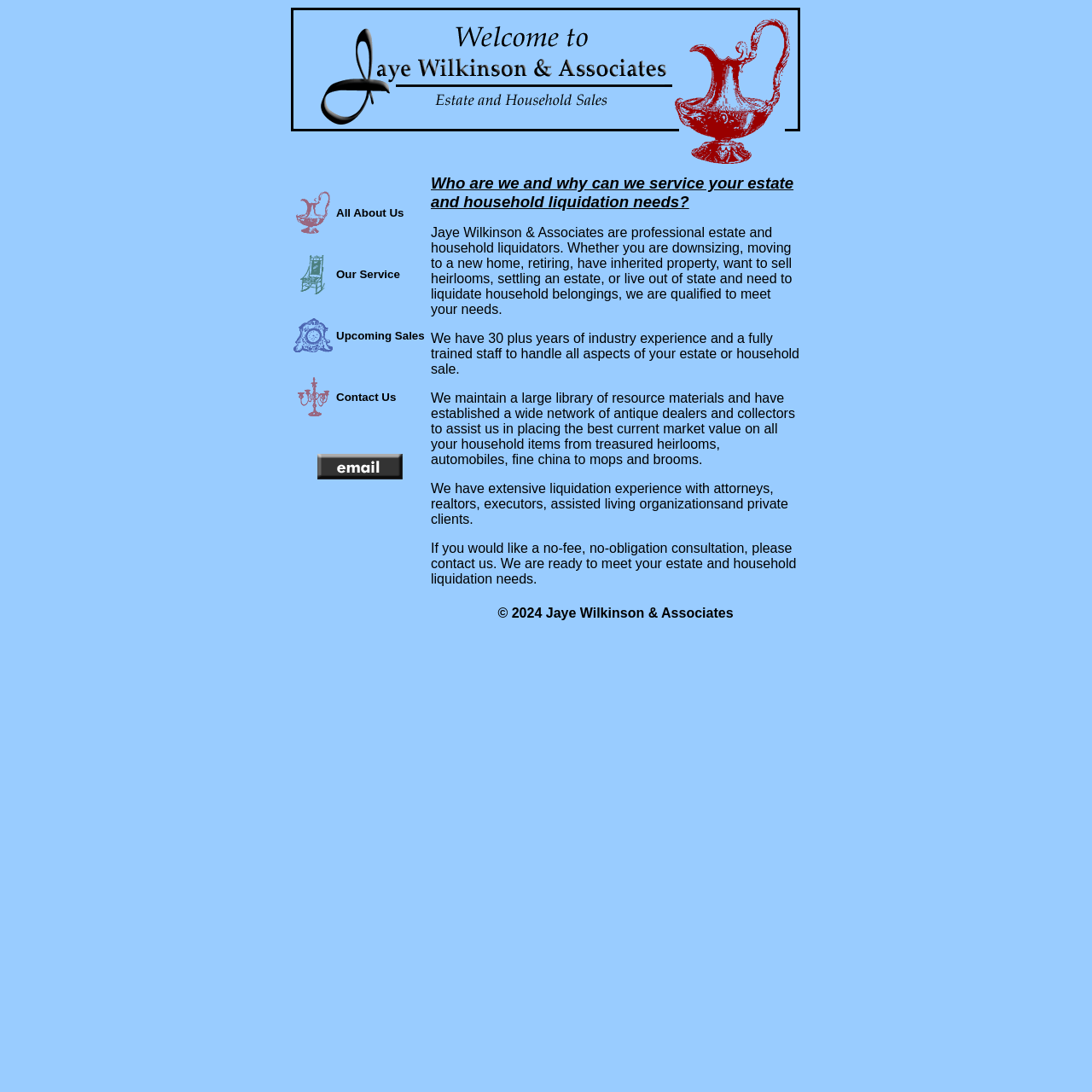Provide a one-word or short-phrase answer to the question:
What type of clients have Jaye Wilkinson & Associates worked with?

Attorneys, realtors, executors, assisted living organizations, and private clients